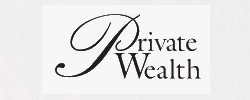What is the purpose of the concierge medical groups?
Respond with a short answer, either a single word or a phrase, based on the image.

Assist wealthy families